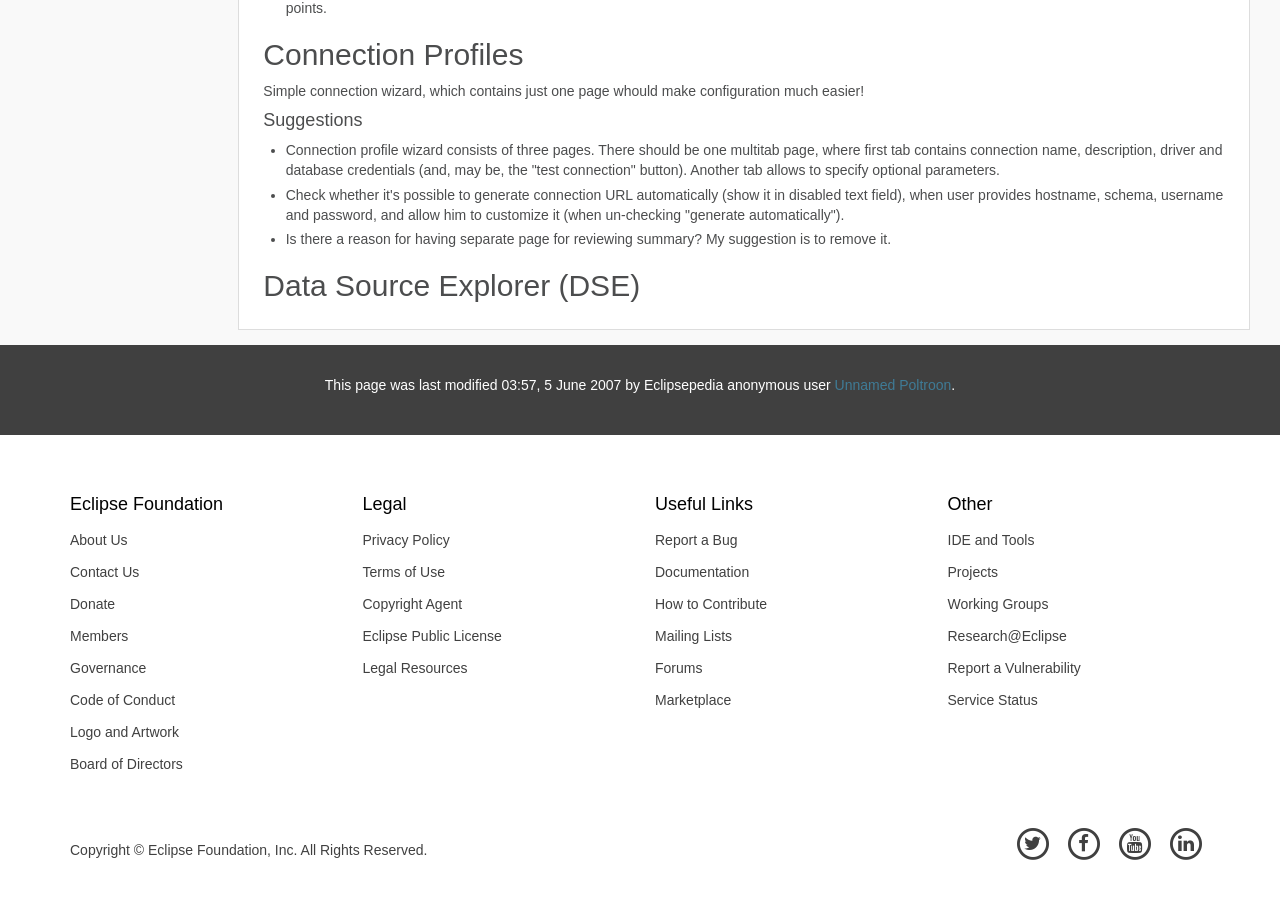Show the bounding box coordinates for the element that needs to be clicked to execute the following instruction: "Click the 'Report a Bug' link". Provide the coordinates in the form of four float numbers between 0 and 1, i.e., [left, top, right, bottom].

[0.5, 0.583, 0.717, 0.619]